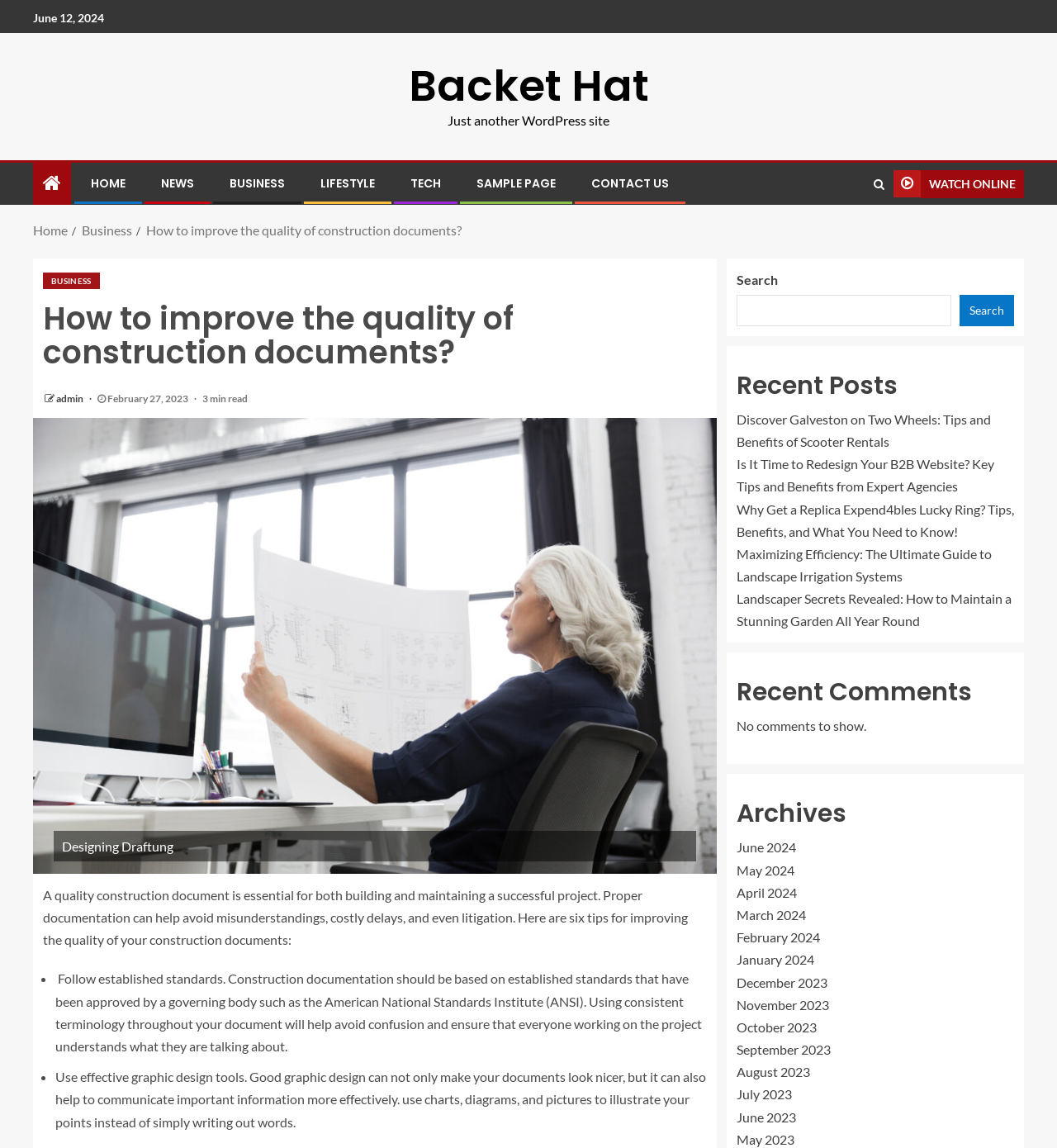Please answer the following question using a single word or phrase: What is the date of the current article?

February 27, 2023